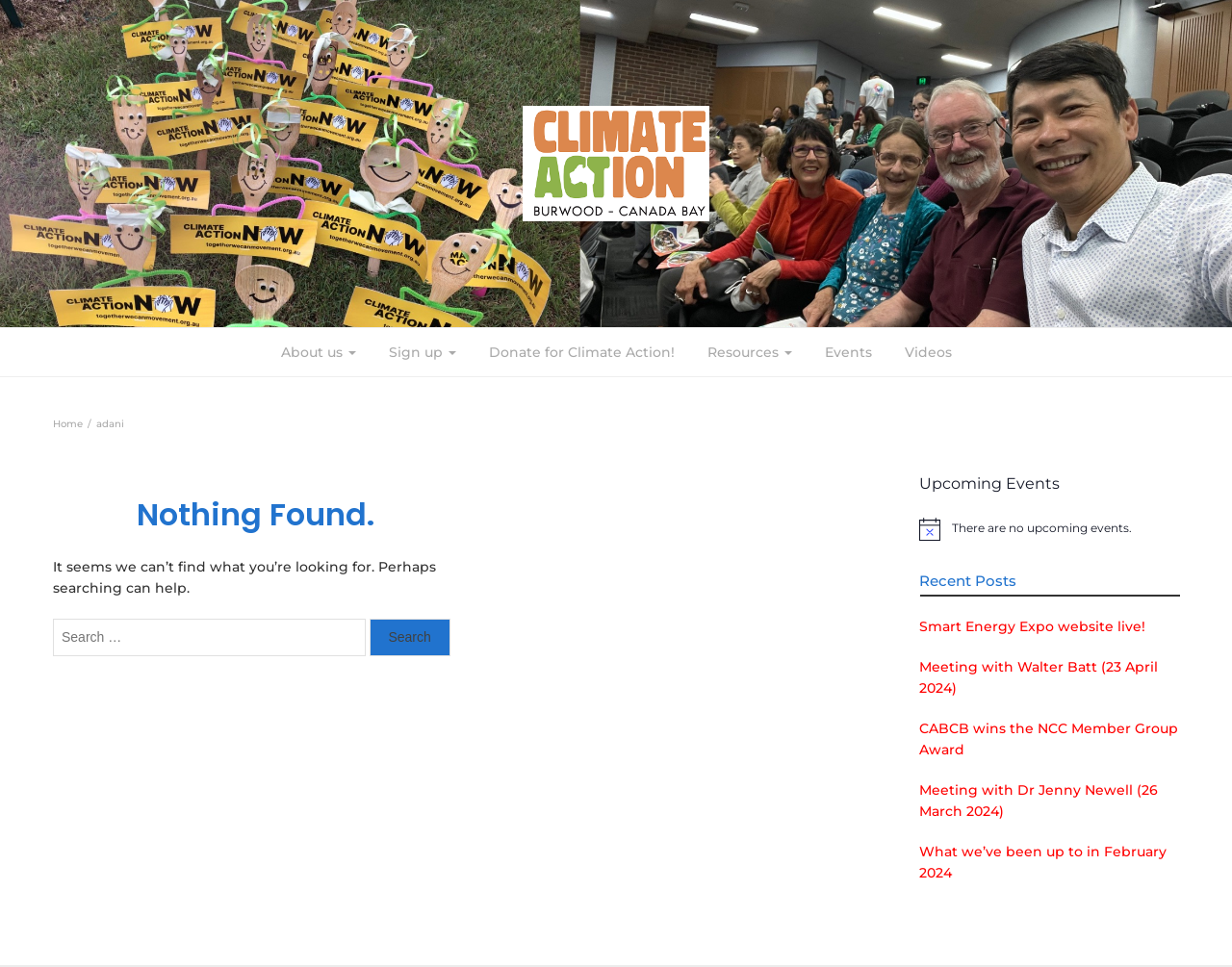Provide the bounding box coordinates for the area that should be clicked to complete the instruction: "Read The single element lens & Radioactive Horses article".

None